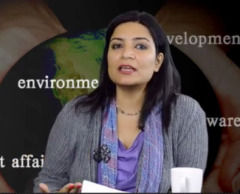What is the object in the foreground of the image?
Please answer the question with a single word or phrase, referencing the image.

white mug